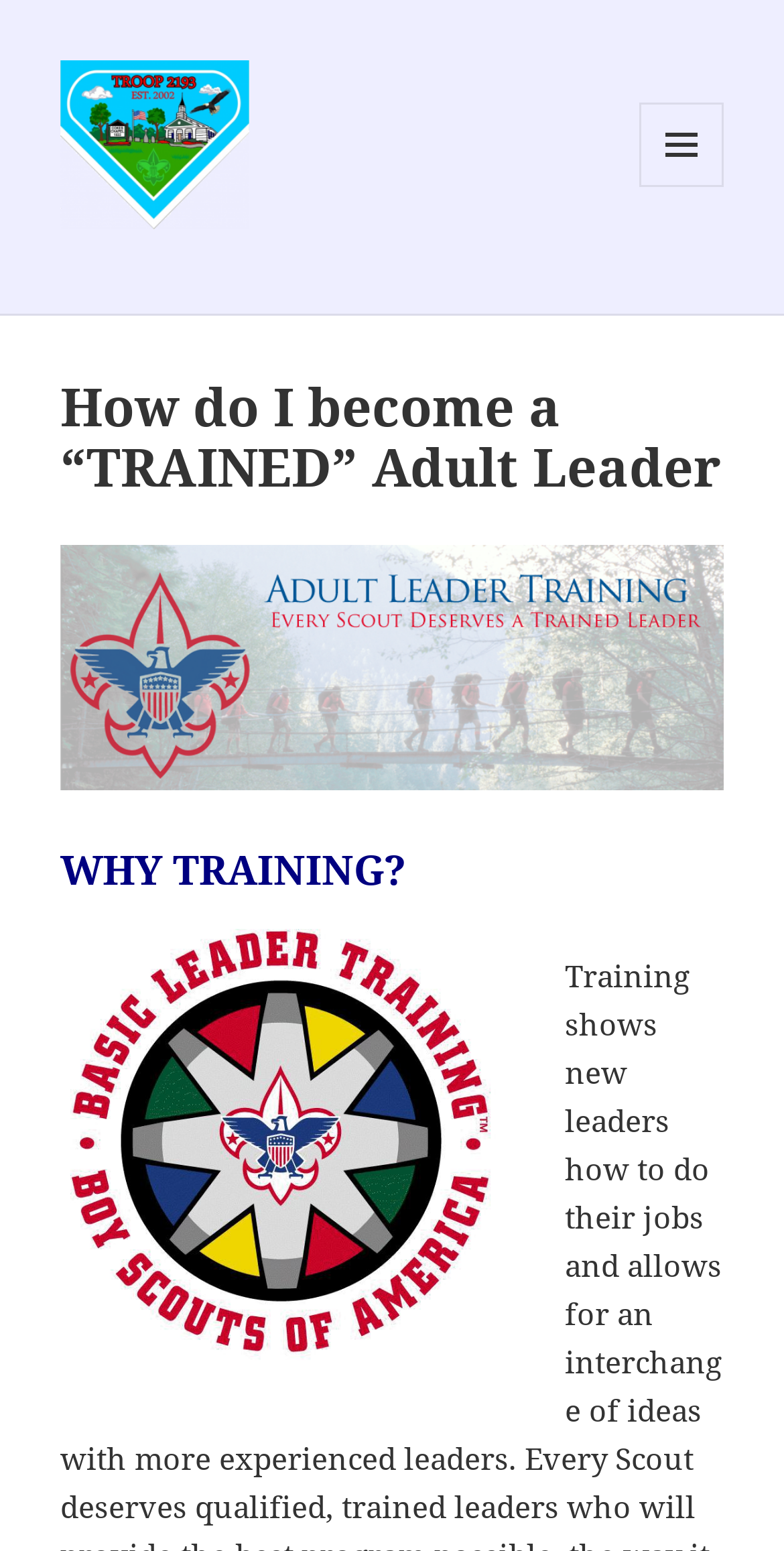Could you identify the text that serves as the heading for this webpage?

How do I become a “TRAINED” Adult Leader